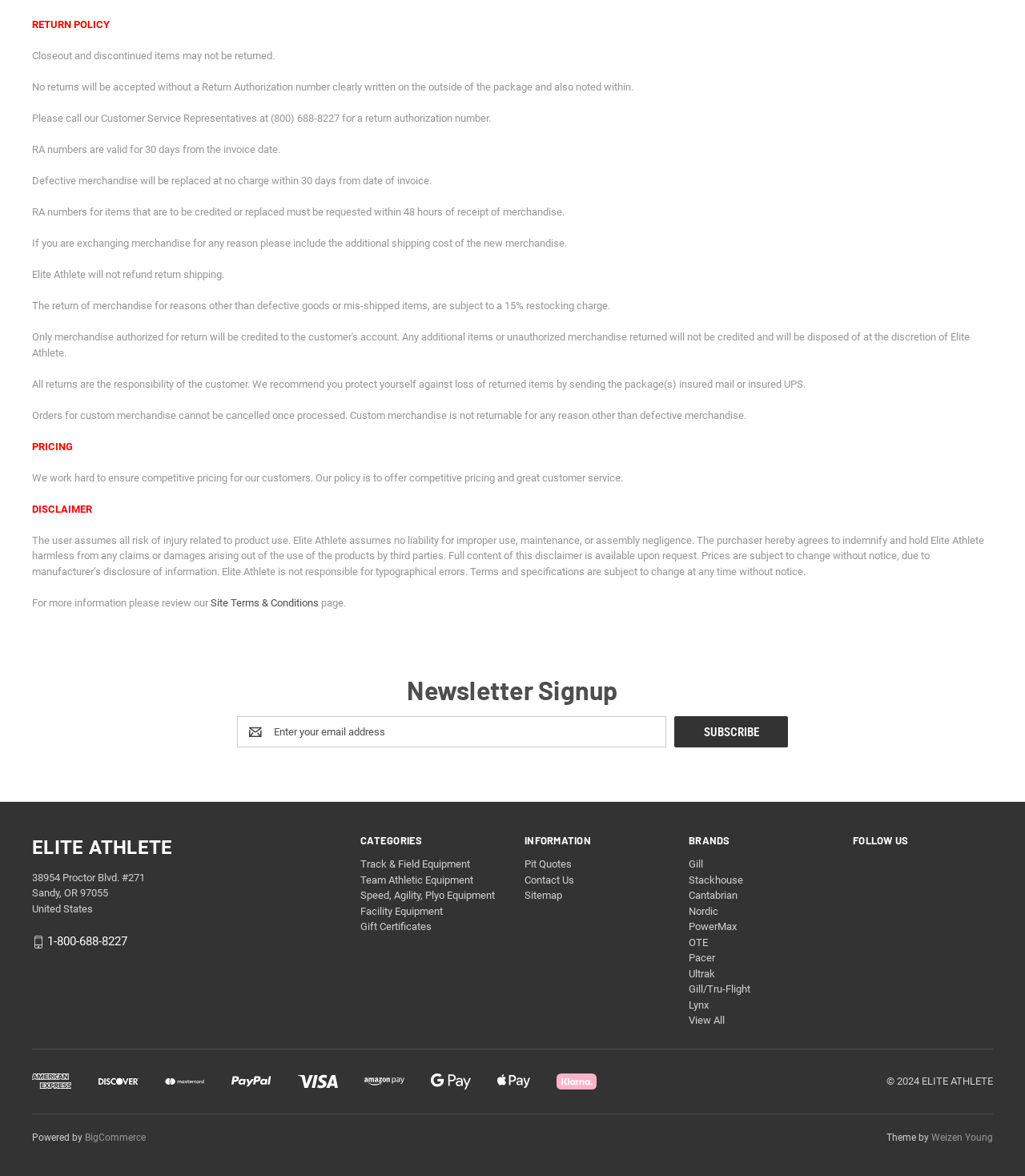What is the purpose of the newsletter signup?
Please provide a comprehensive answer based on the contents of the image.

The newsletter signup section on the webpage suggests that customers can sign up to receive updates and information from Elite Athlete, although the specific purpose is not explicitly stated.